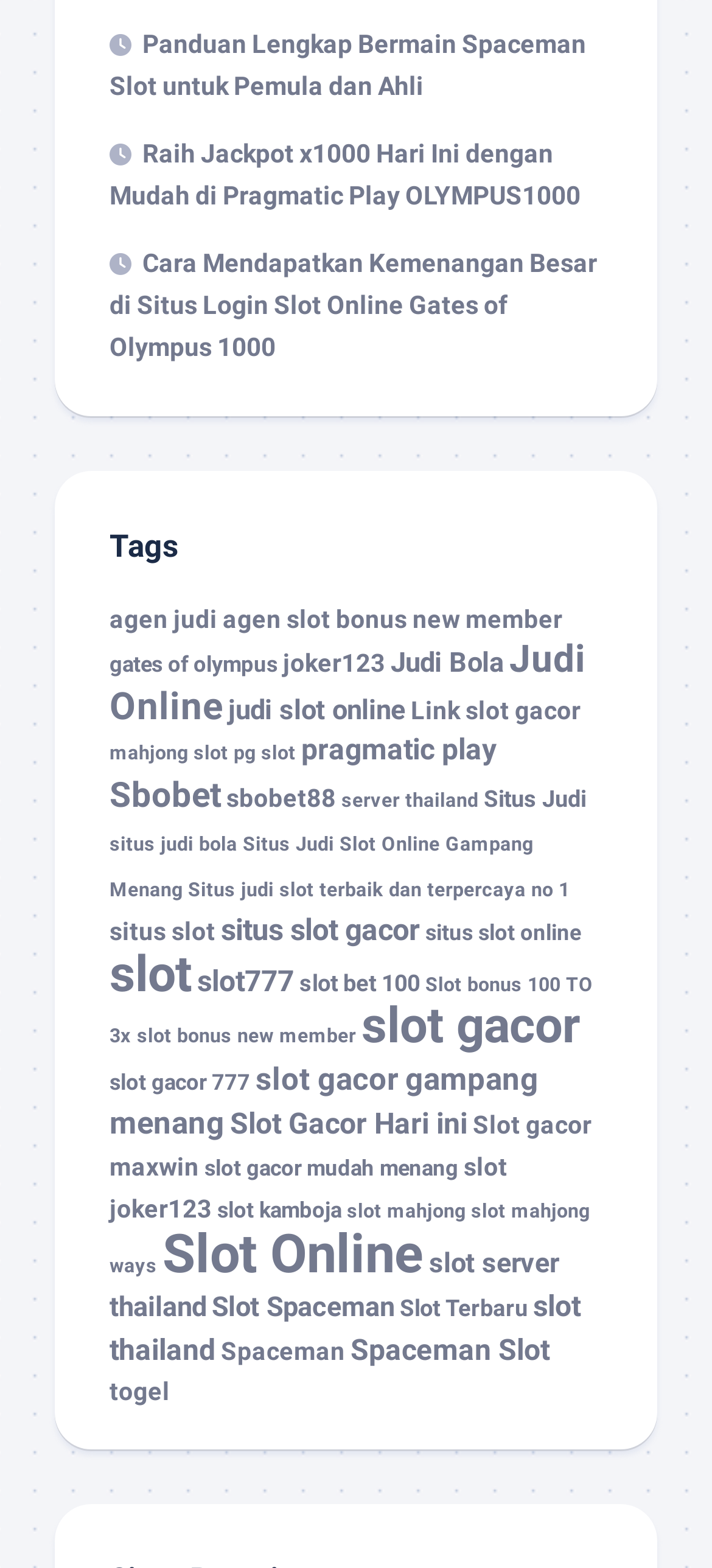What is the most popular slot game on this webpage?
Provide a short answer using one word or a brief phrase based on the image.

Slot Online